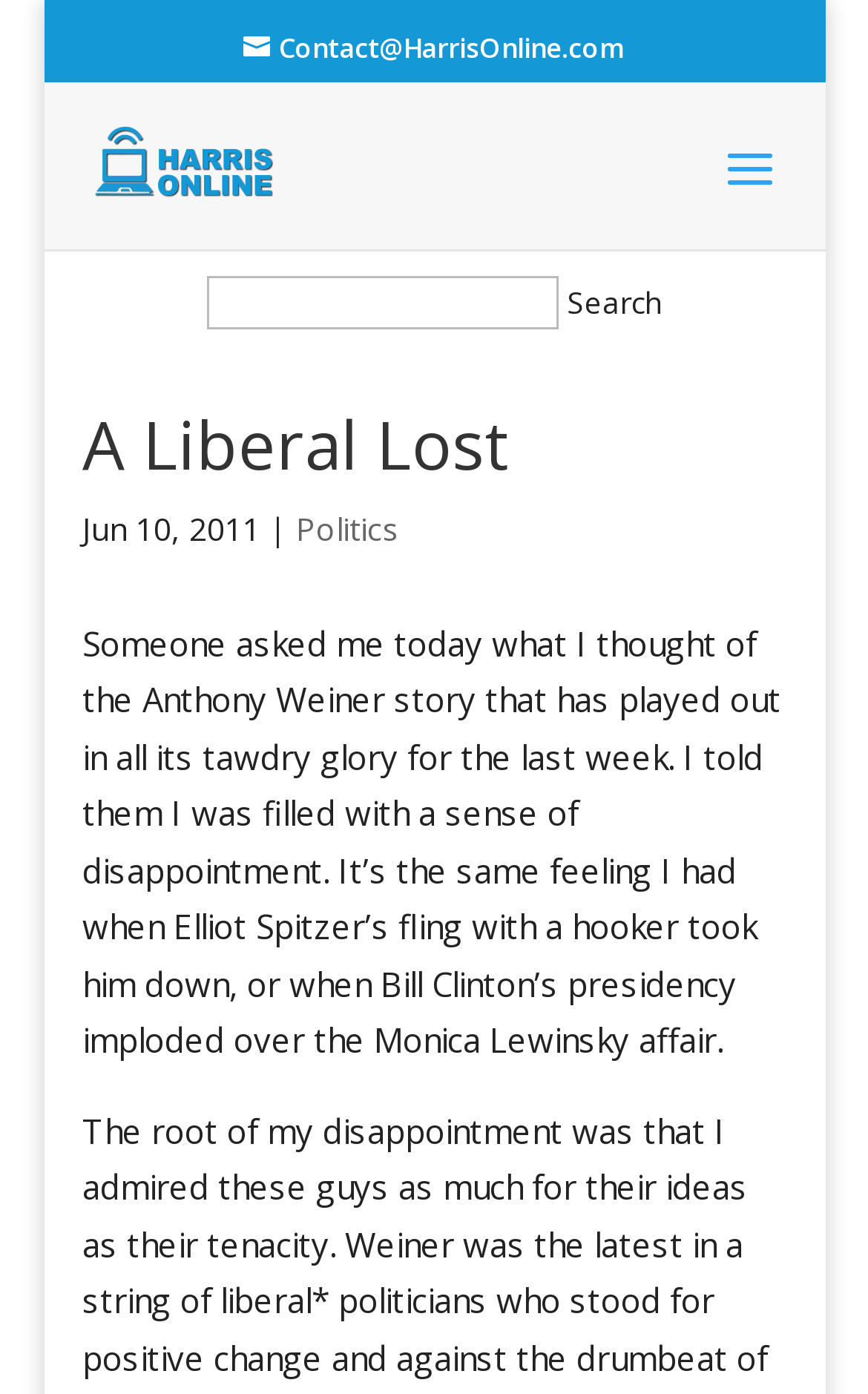Extract the bounding box coordinates of the UI element described: "Politics". Provide the coordinates in the format [left, top, right, bottom] with values ranging from 0 to 1.

[0.341, 0.364, 0.459, 0.394]